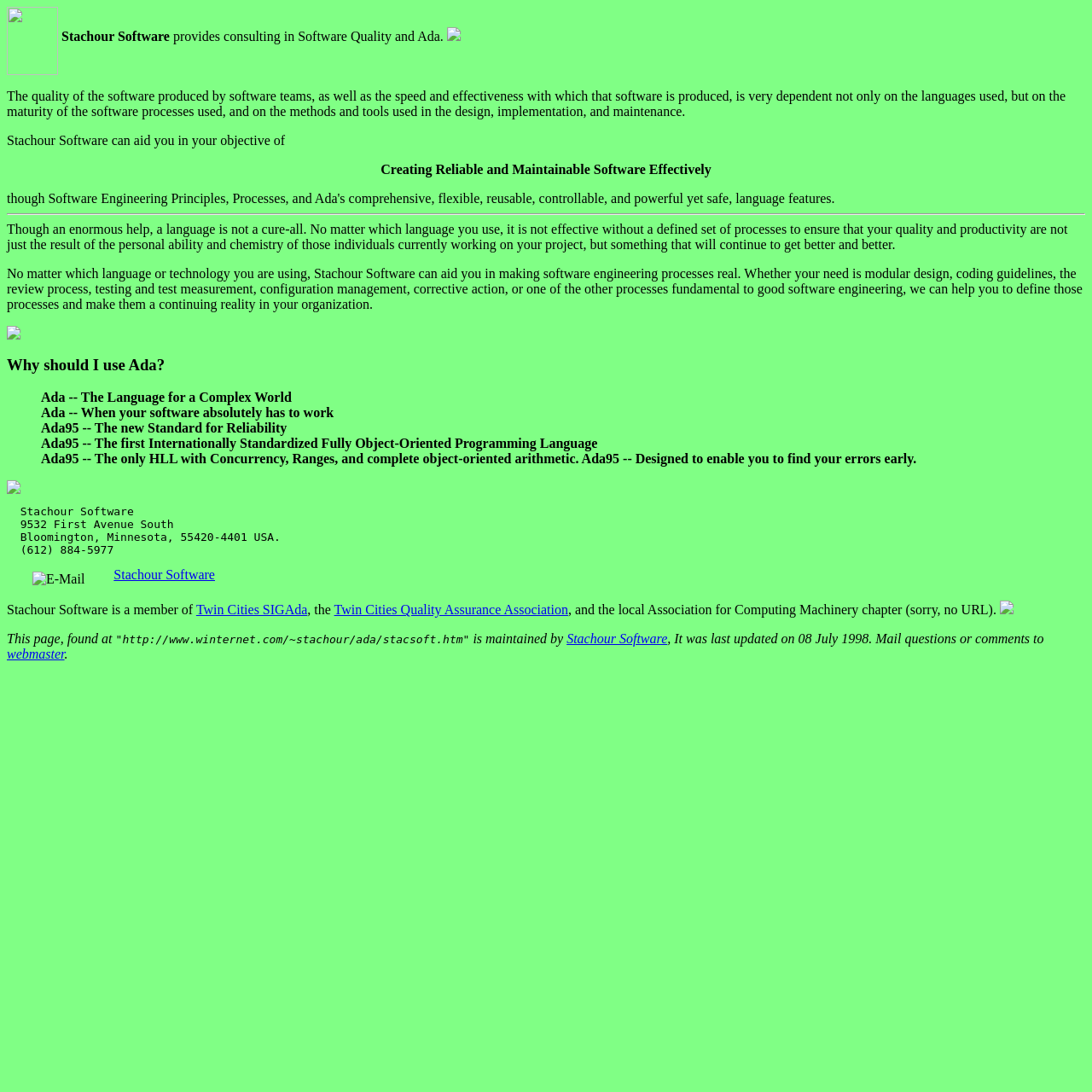Find the bounding box of the UI element described as follows: "Stachour Software".

[0.104, 0.52, 0.197, 0.533]